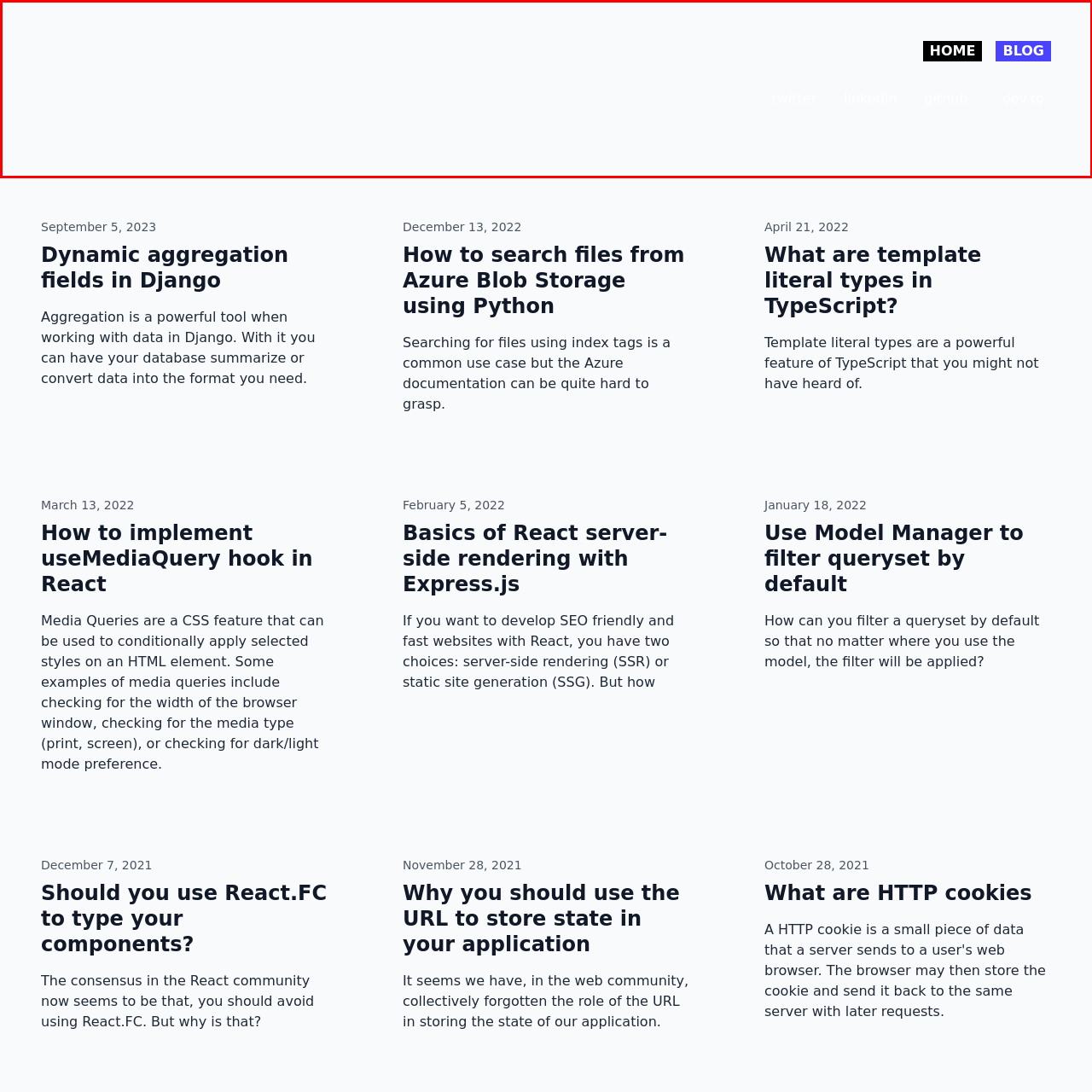Inspect the image outlined in red and answer succinctly: How many social media links are presented?

4